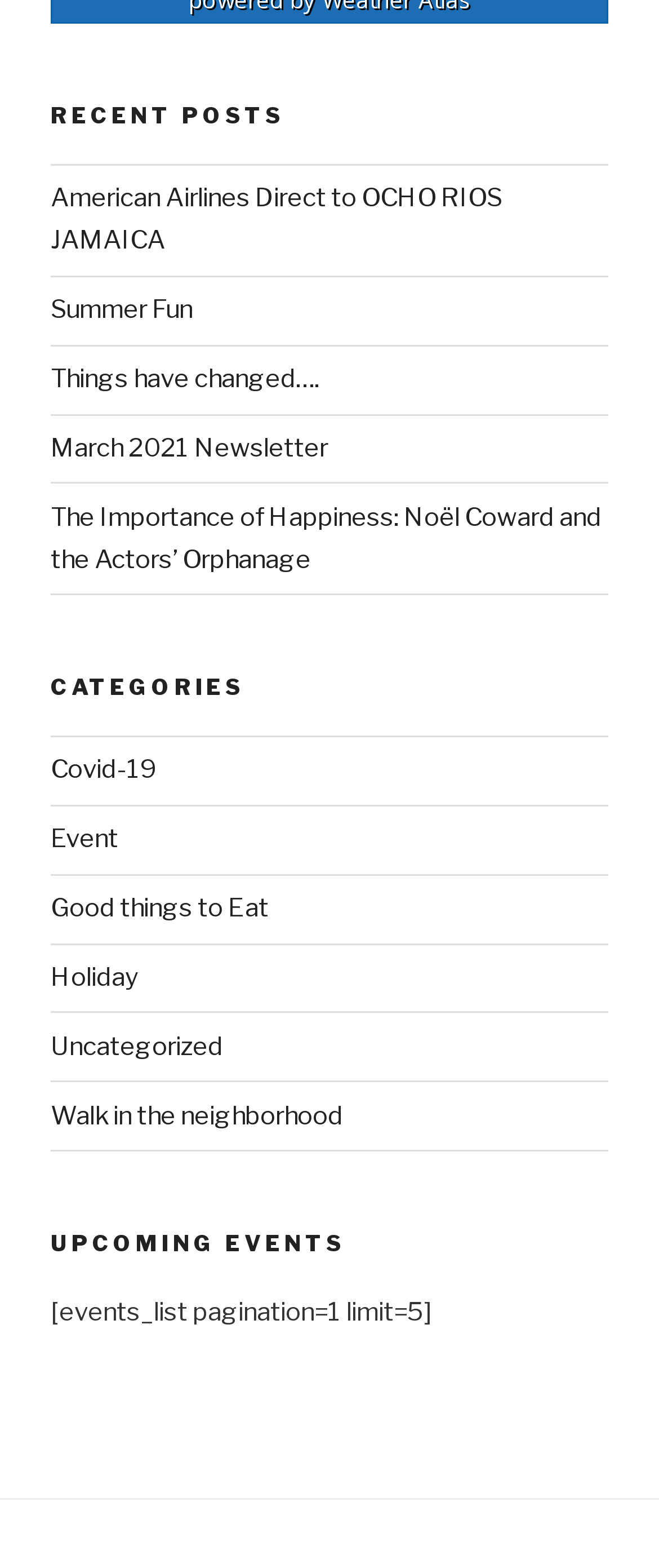How many categories are listed? Observe the screenshot and provide a one-word or short phrase answer.

6